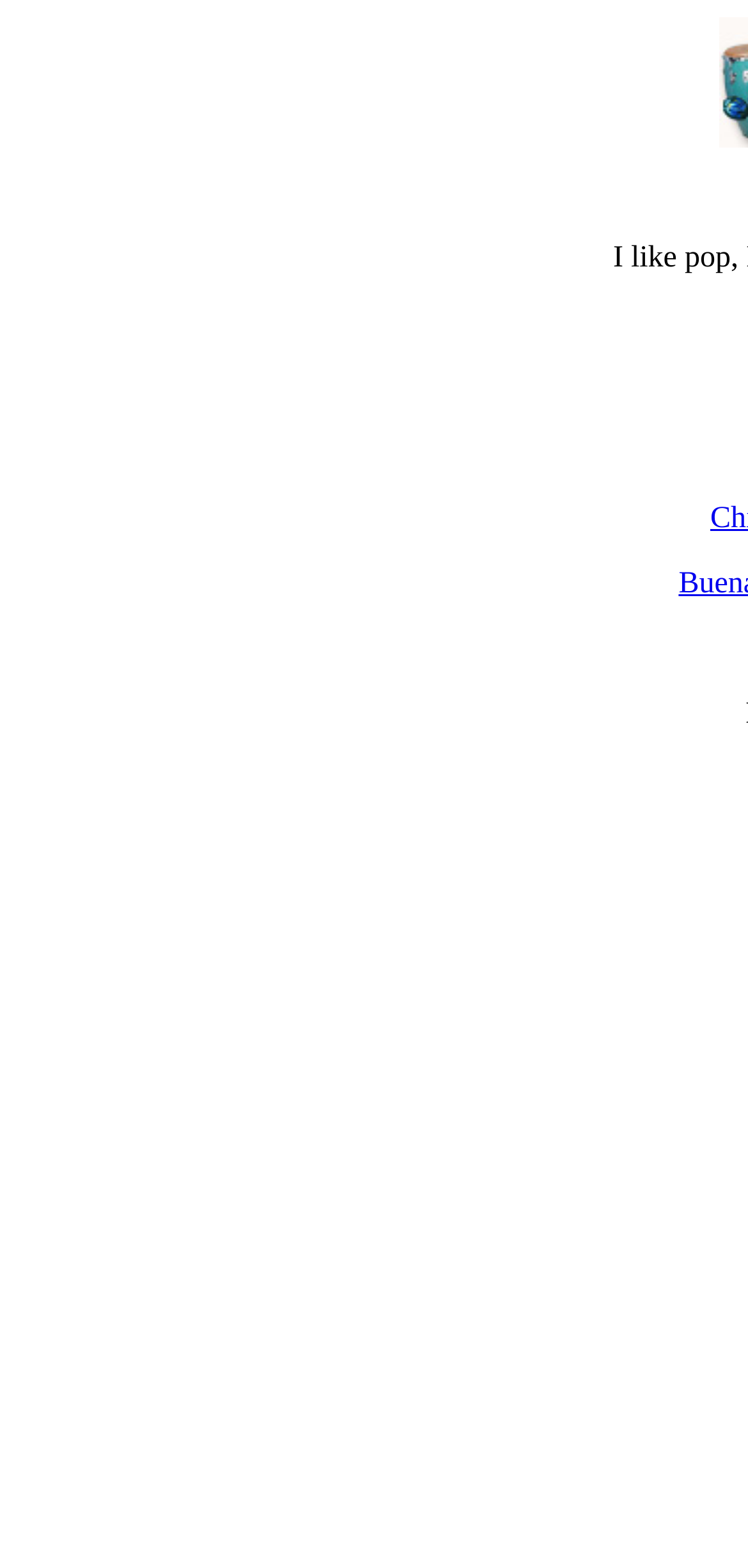Is the table fully occupied?
Answer briefly with a single word or phrase based on the image.

No